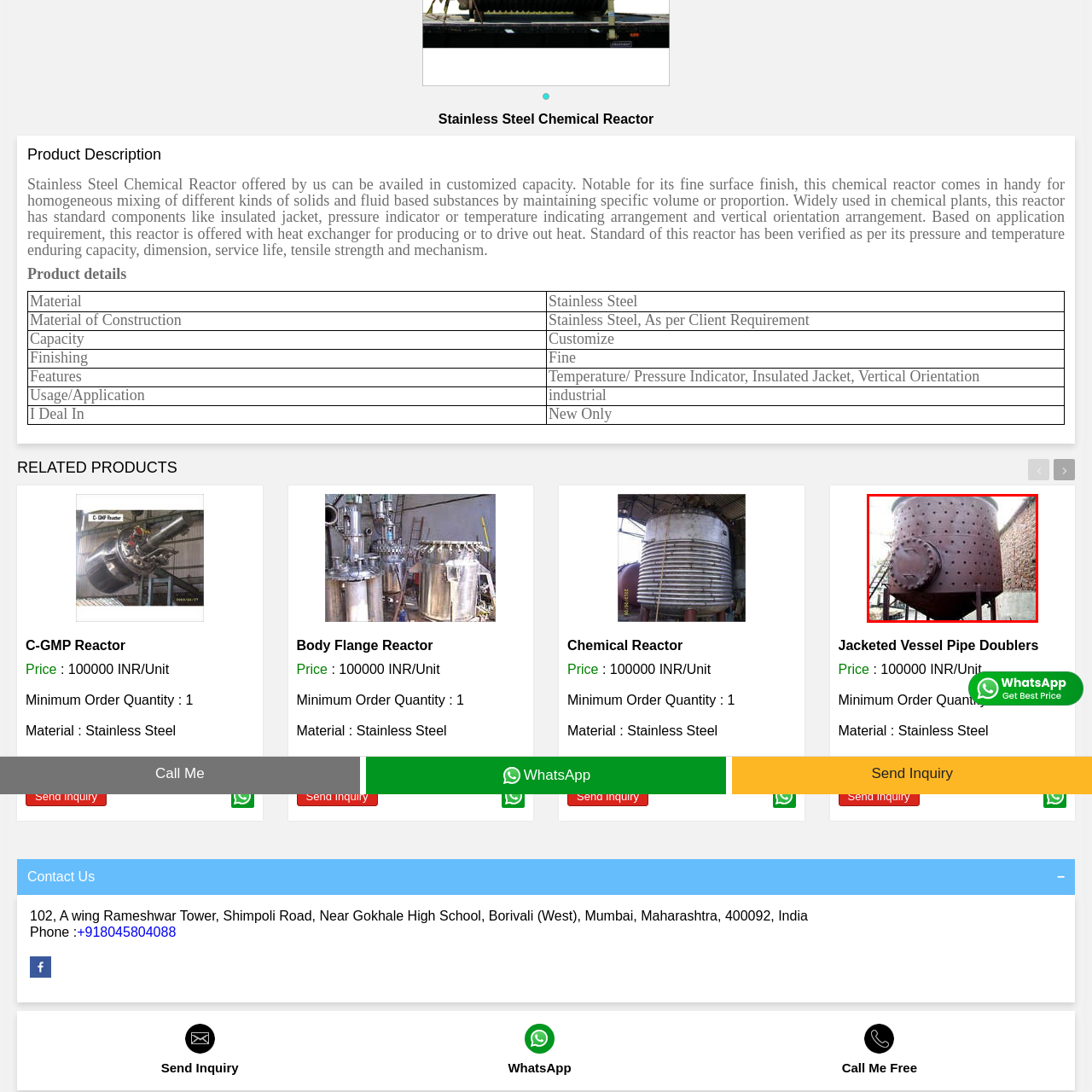Offer an in-depth description of the image encased within the red bounding lines.

The image depicts a large, cylindrical chemical reactor, commonly used in industrial applications. It features a distinctive dark exterior with numerous perforations, which likely facilitate the mixing process within the reactor. This equipment is designed for homogeneous mixing of solids and fluids, essential in various chemical production processes. The reactor's robust construction suggests it can endure specific pressure and temperature conditions, making it suitable for demanding chemical operations. Additionally, this model may include standard components such as an insulated jacket for thermal control and indicators for pressure and temperature, enhancing its functionality in chemical plants. The reactor's capacity can be customized according to specific industrial needs.